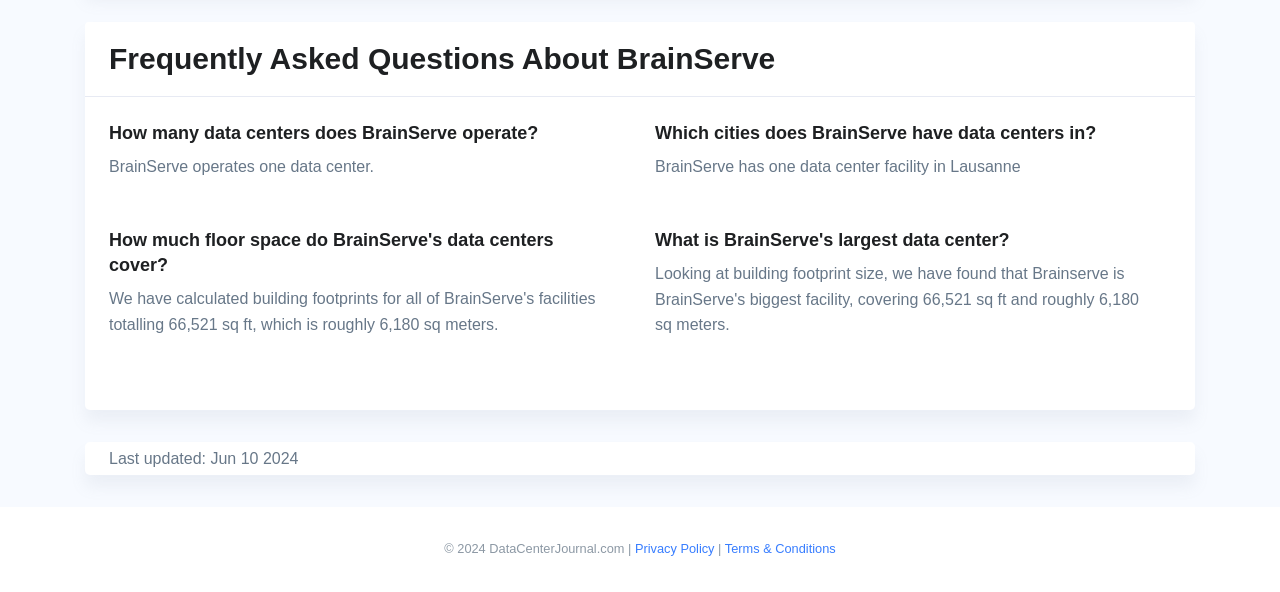What is the name of the website that owns the copyright?
Please analyze the image and answer the question with as much detail as possible.

The answer can be found at the bottom of the webpage, where it says '© 2024 DataCenterJournal.com |' in a StaticText element.